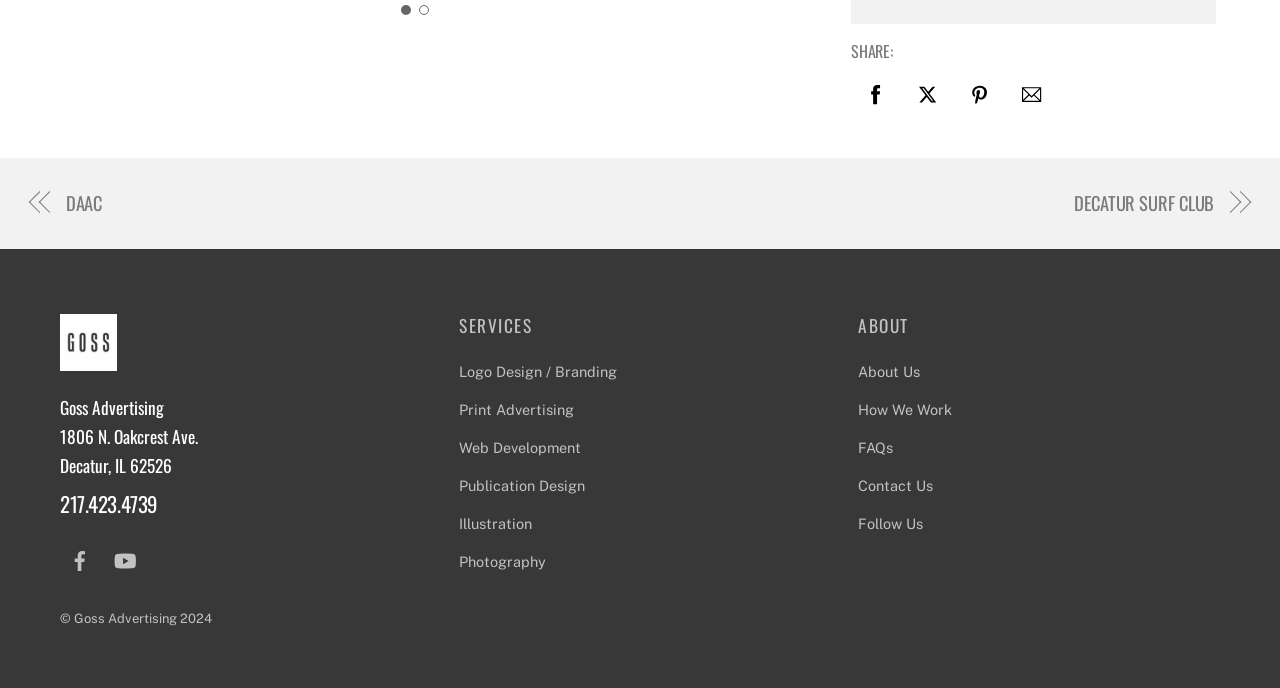Identify the bounding box for the described UI element. Provide the coordinates in (top-left x, top-left y, bottom-right x, bottom-right y) format with values ranging from 0 to 1: aria-label="facebook"

[0.047, 0.799, 0.078, 0.824]